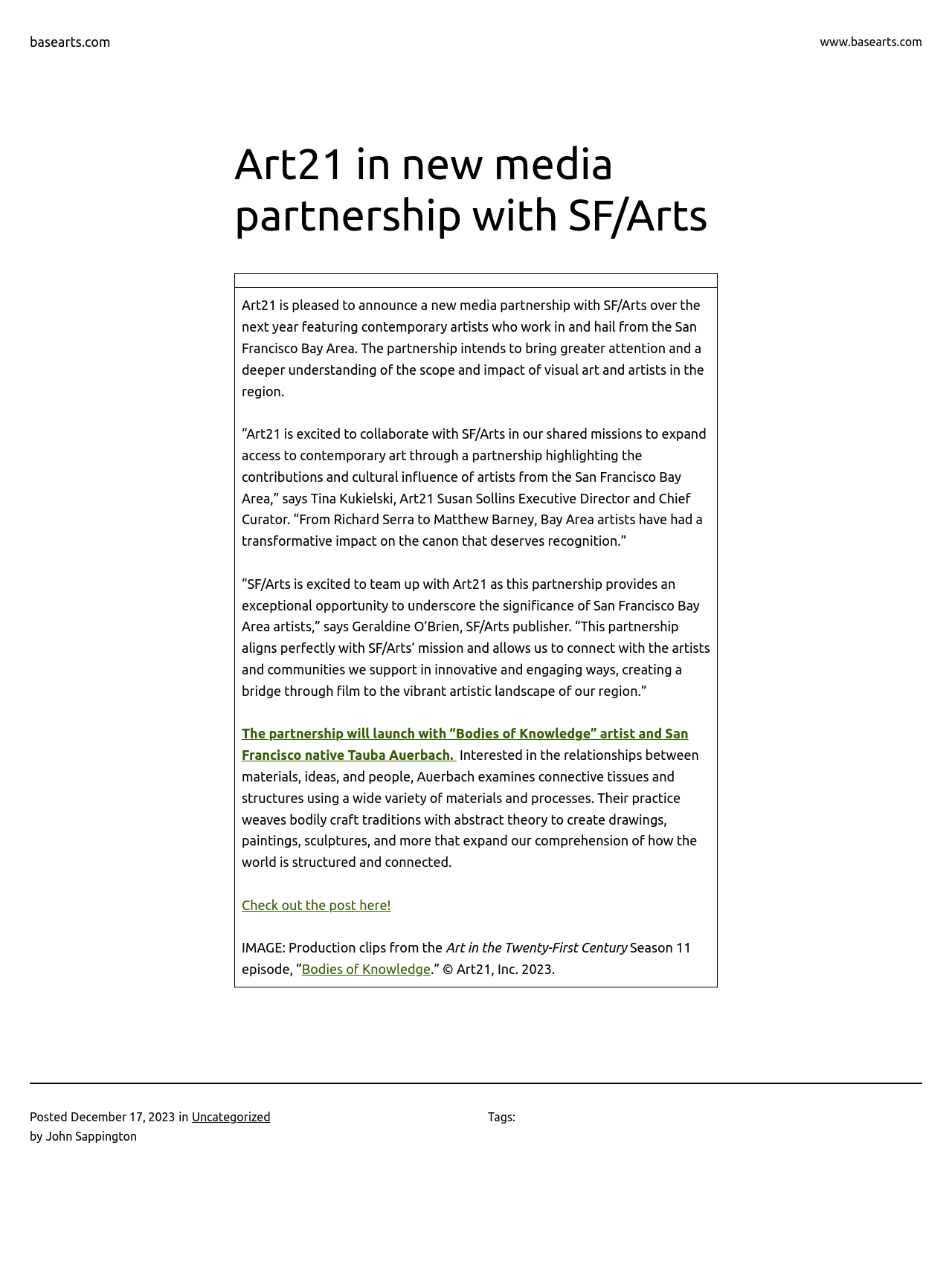Given the following UI element description: "info@hickorynutchamber.org", find the bounding box coordinates in the webpage screenshot.

None